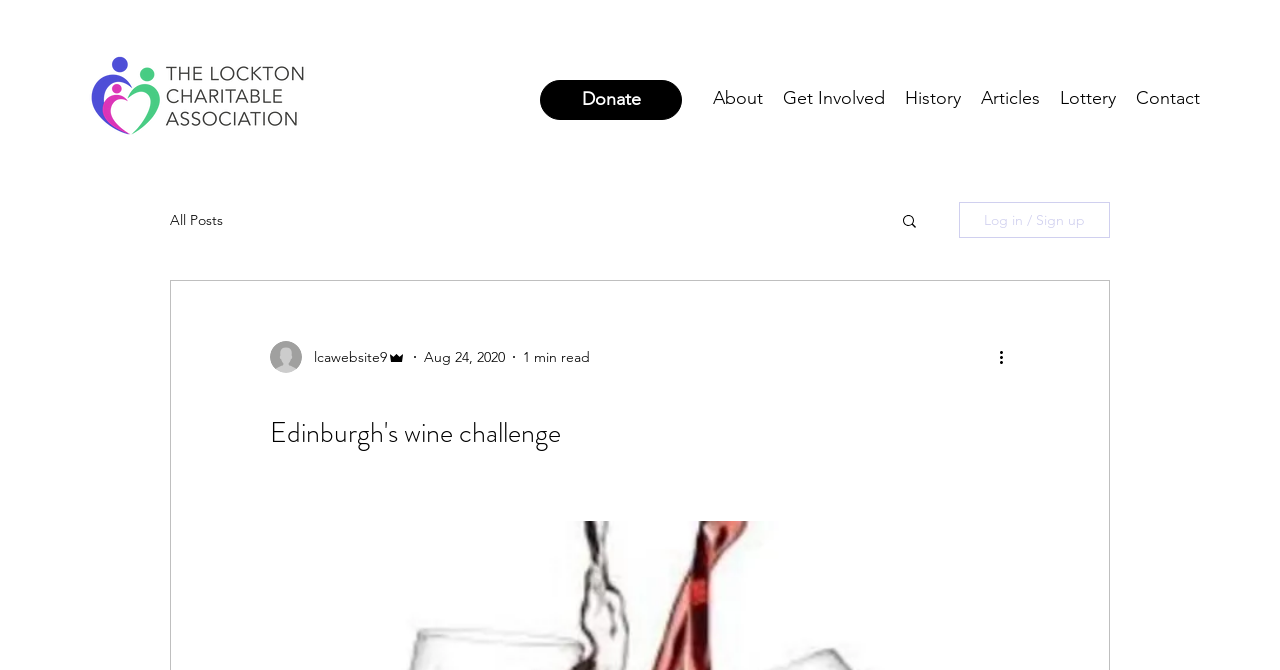What is the purpose of the button with a search icon?
Provide a fully detailed and comprehensive answer to the question.

The button with a search icon is used for searching, as indicated by the image description and its location on the webpage, which suggests that it is a search function.